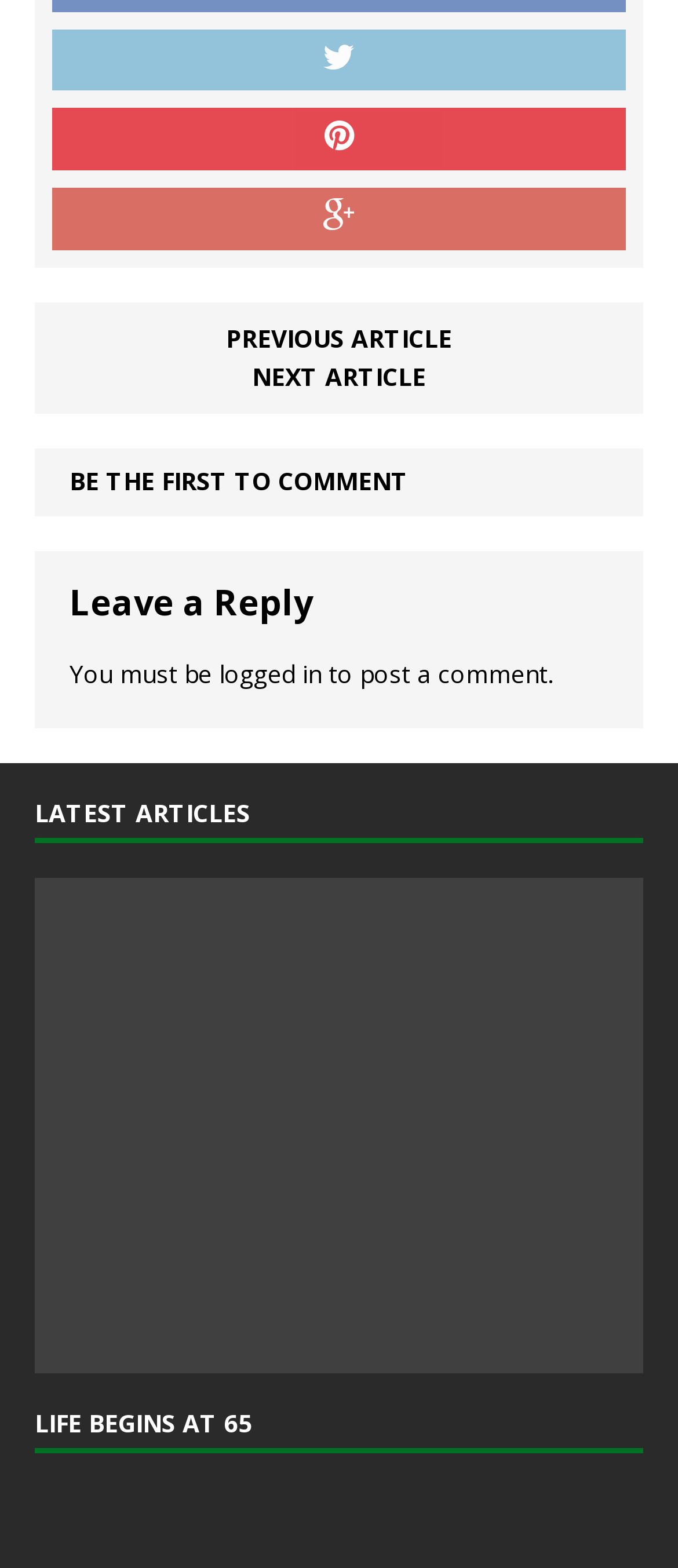Identify the bounding box coordinates of the region that should be clicked to execute the following instruction: "Click on the next article".

[0.372, 0.229, 0.628, 0.251]